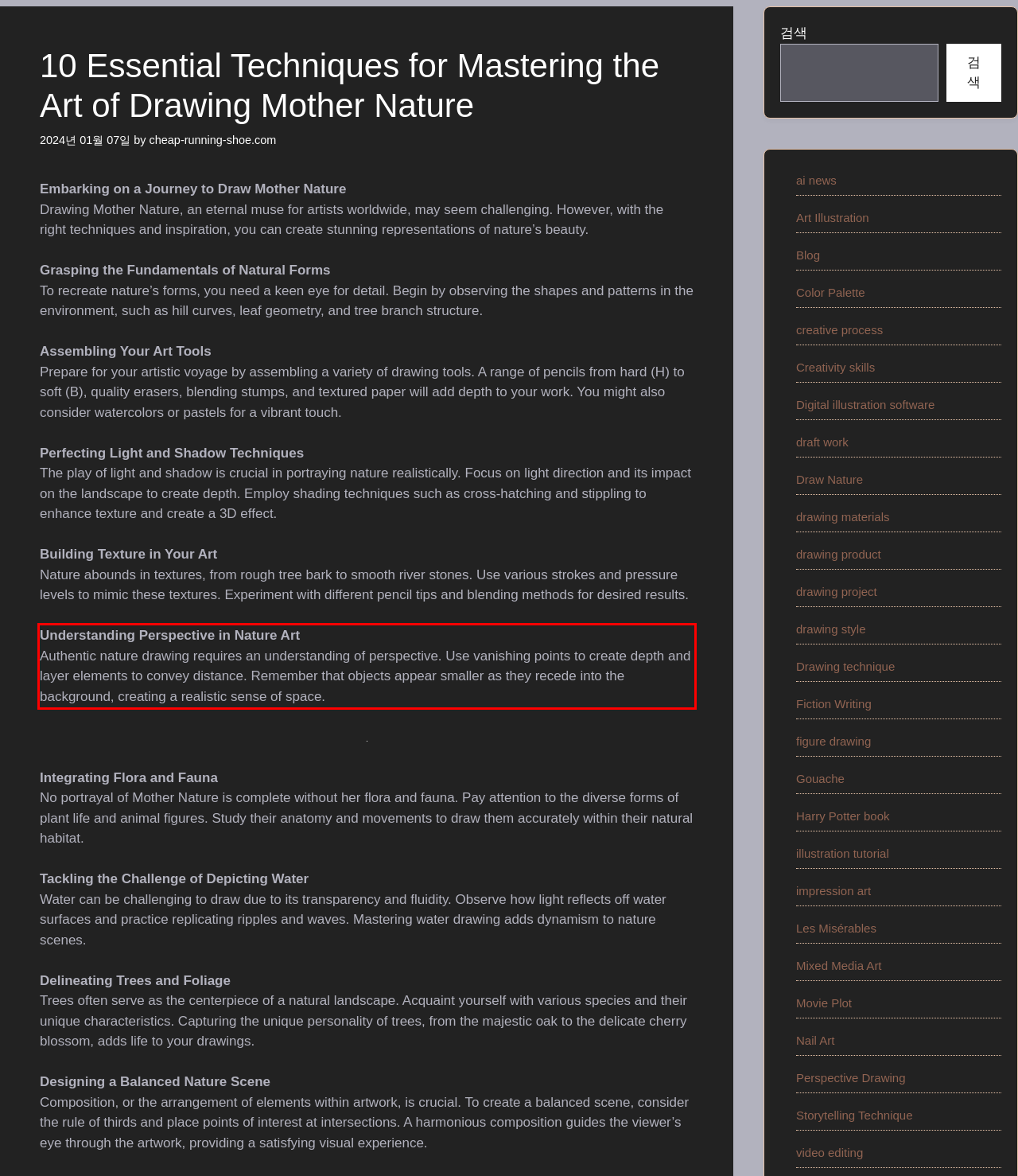Please identify the text within the red rectangular bounding box in the provided webpage screenshot.

Understanding Perspective in Nature Art Authentic nature drawing requires an understanding of perspective. Use vanishing points to create depth and layer elements to convey distance. Remember that objects appear smaller as they recede into the background, creating a realistic sense of space.